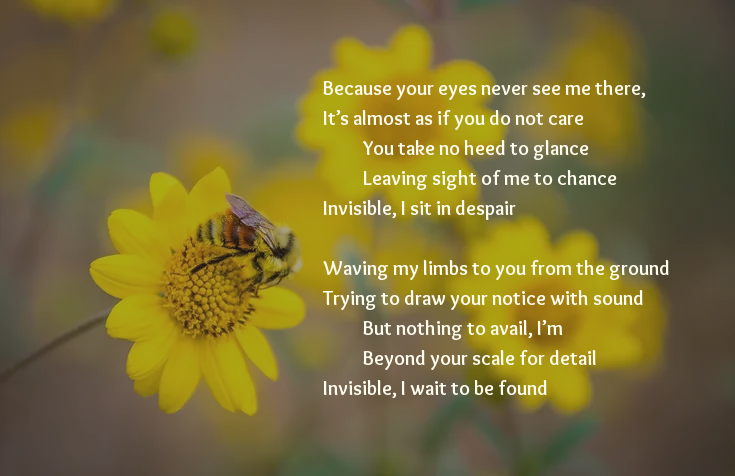Are there other flowers surrounding the main flower?
Give a single word or phrase as your answer by examining the image.

Yes